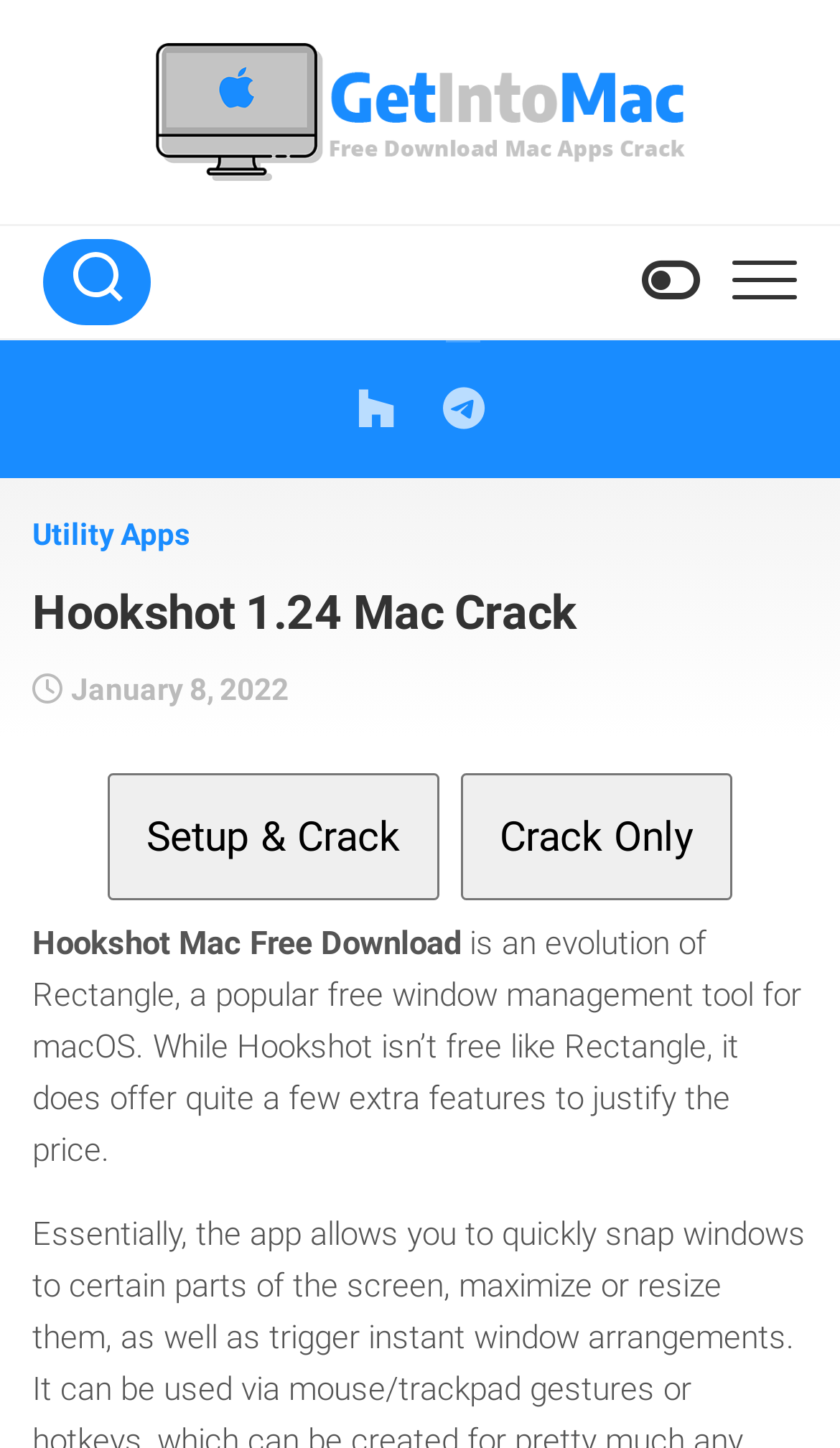Determine the bounding box coordinates of the element's region needed to click to follow the instruction: "Click on Setup & Crack". Provide these coordinates as four float numbers between 0 and 1, formatted as [left, top, right, bottom].

[0.128, 0.534, 0.523, 0.622]